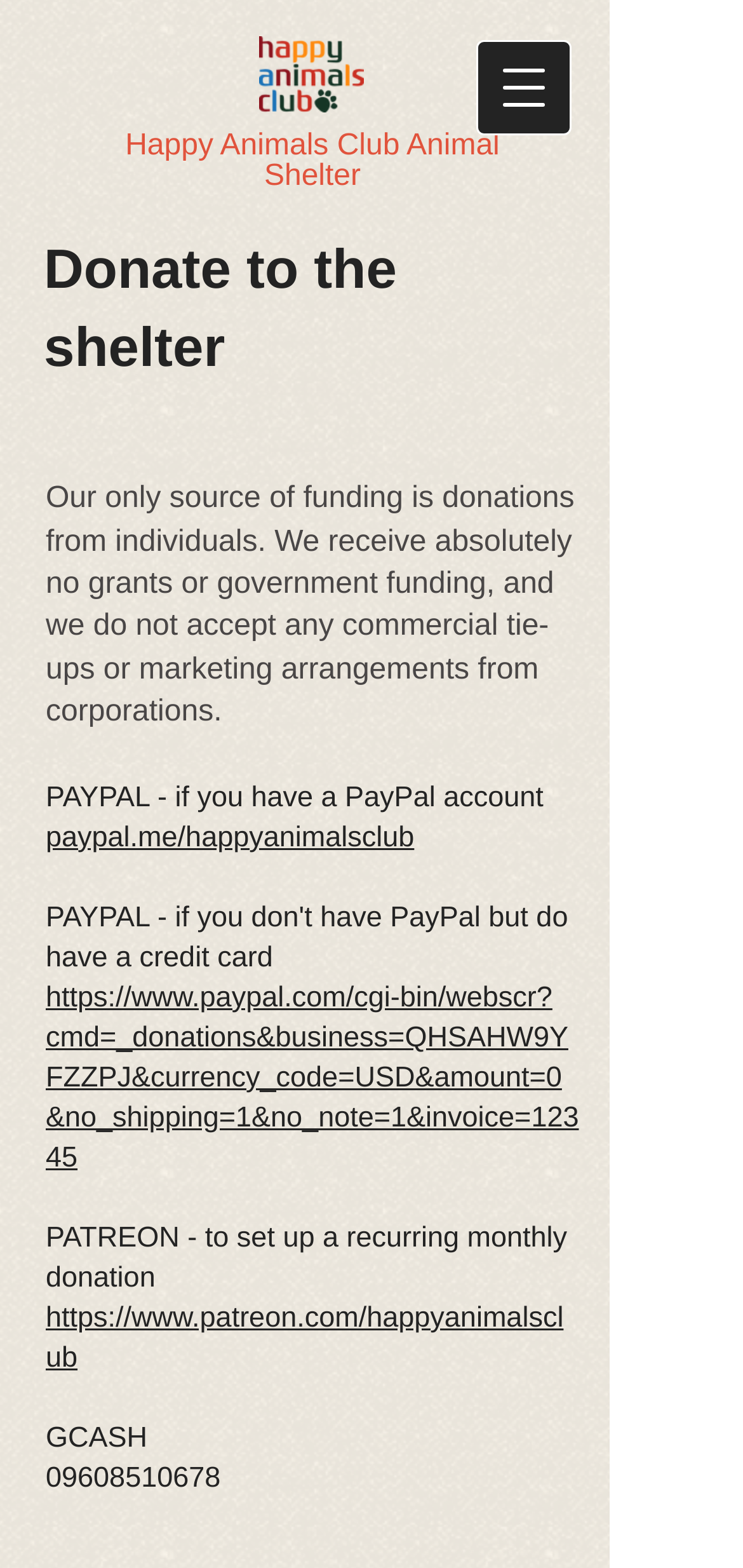How many donation methods are listed on the webpage?
From the screenshot, supply a one-word or short-phrase answer.

3